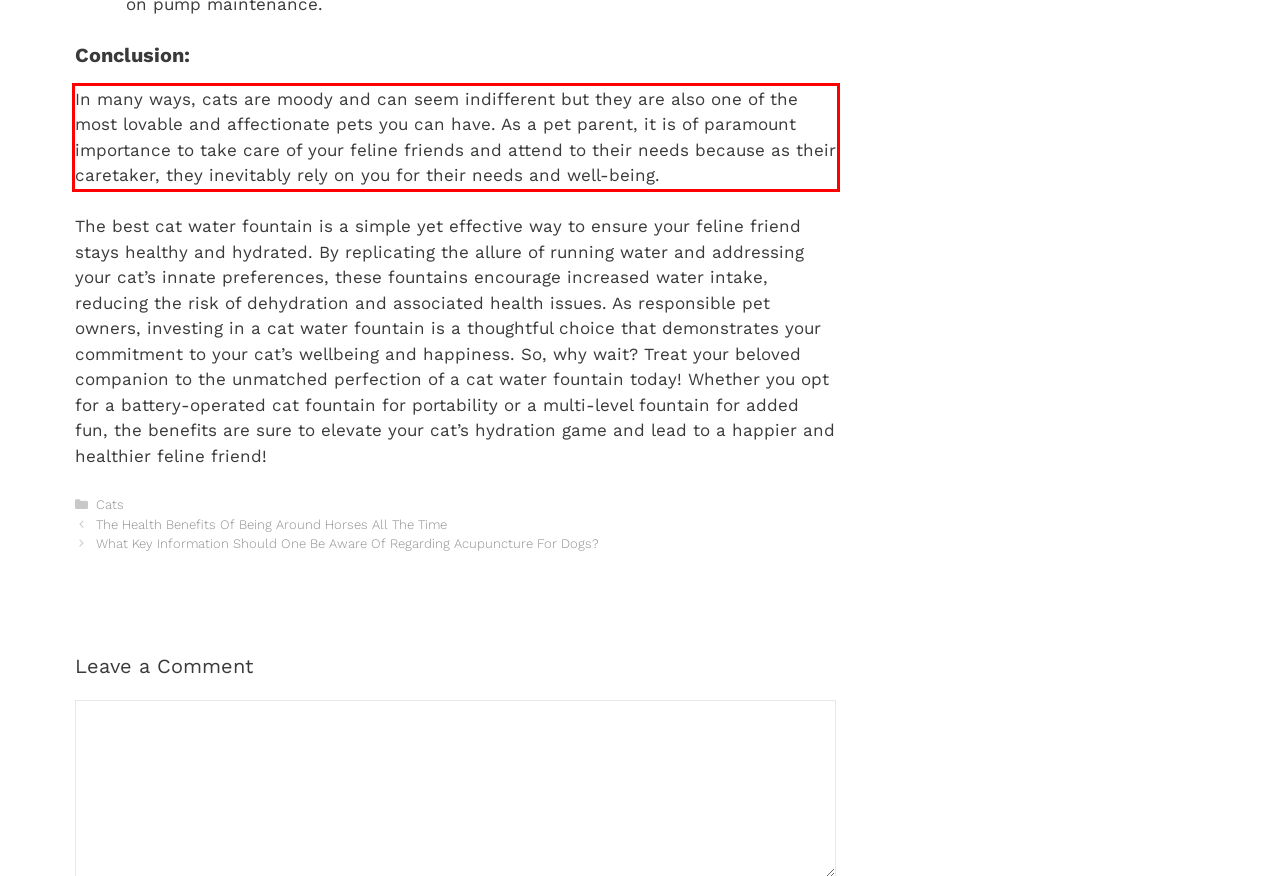Analyze the webpage screenshot and use OCR to recognize the text content in the red bounding box.

In many ways, cats are moody and can seem indifferent but they are also one of the most lovable and affectionate pets you can have. As a pet parent, it is of paramount importance to take care of your feline friends and attend to their needs because as their caretaker, they inevitably rely on you for their needs and well-being.